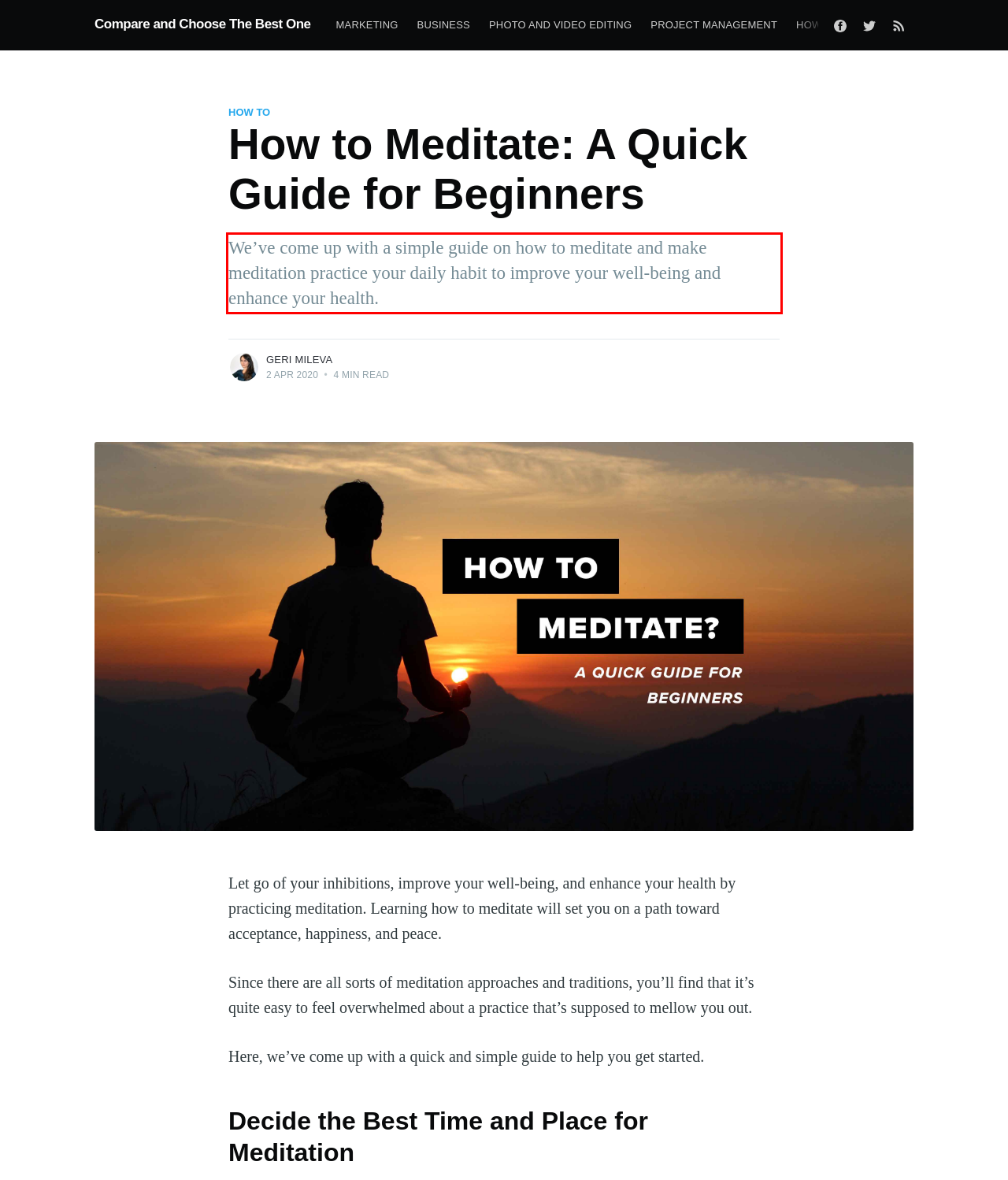Please analyze the screenshot of a webpage and extract the text content within the red bounding box using OCR.

We’ve come up with a simple guide on how to meditate and make meditation practice your daily habit to improve your well-being and enhance your health.